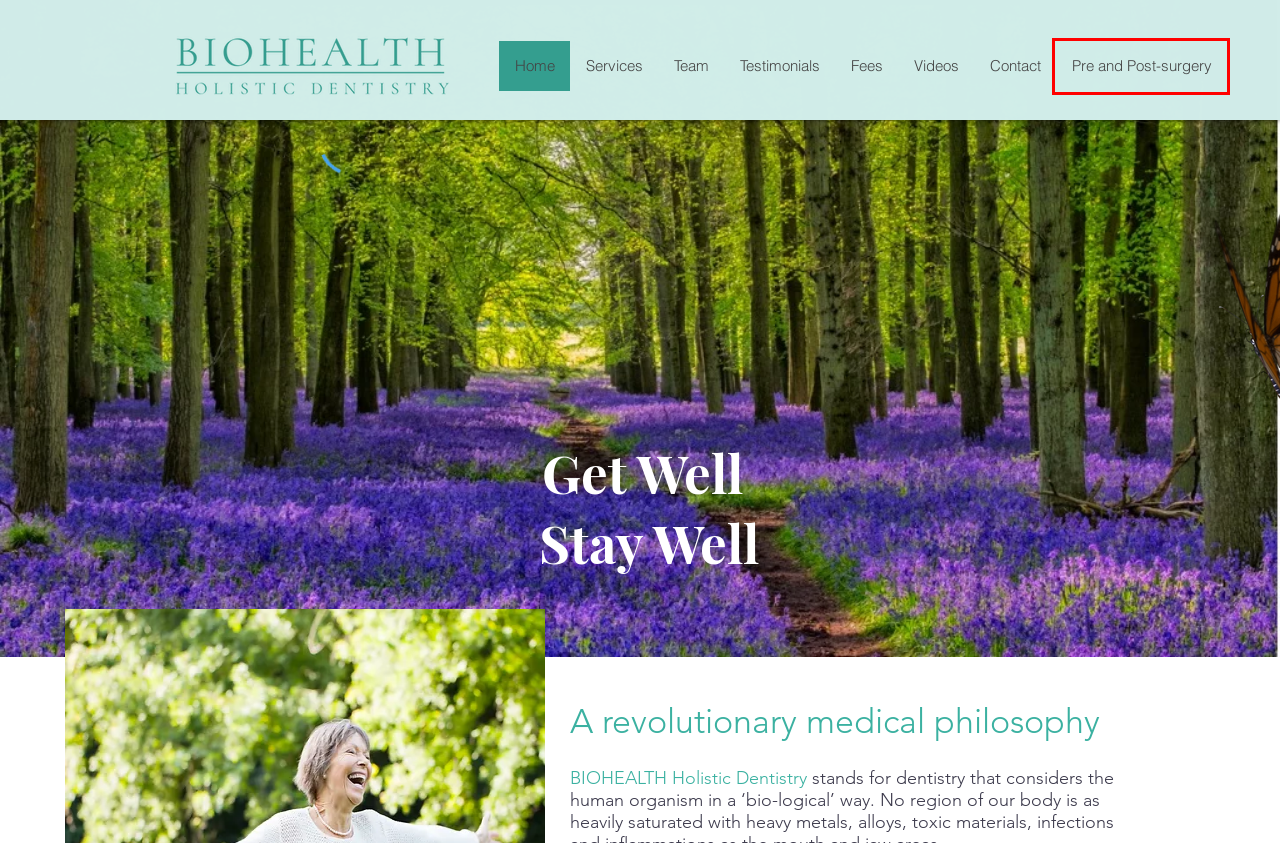Review the webpage screenshot and focus on the UI element within the red bounding box. Select the best-matching webpage description for the new webpage that follows after clicking the highlighted element. Here are the candidates:
A. Videos | biohealth-uk.com
B. Fees | Biohealth Holistic Dentistry
C. TEAM | Biohealth Holistic Dentistry
D. TESTIMONIALS | Biohealth Holistic Dentistry
E. Privacy policy | Biohealth Holistic Dentistry
F. SERVICES | Biohealth Holistic Dentistry
G. Functional Orthodontics | Biohealth Holistic Dentistry
H. Pre and Post-surgery | biohealth-uk.com

H